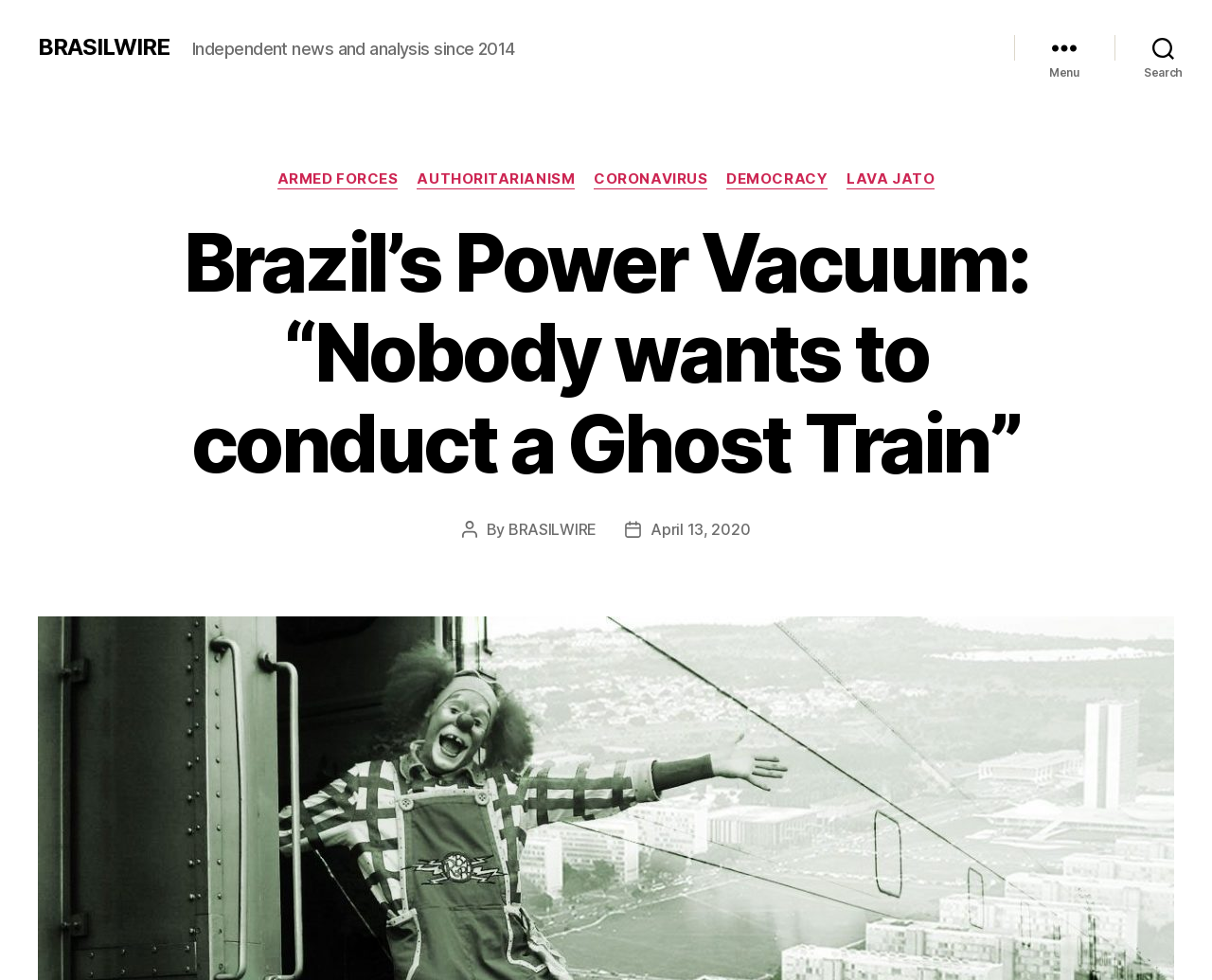Please identify the bounding box coordinates of the clickable region that I should interact with to perform the following instruction: "View the post details". The coordinates should be expressed as four float numbers between 0 and 1, i.e., [left, top, right, bottom].

[0.537, 0.53, 0.619, 0.549]